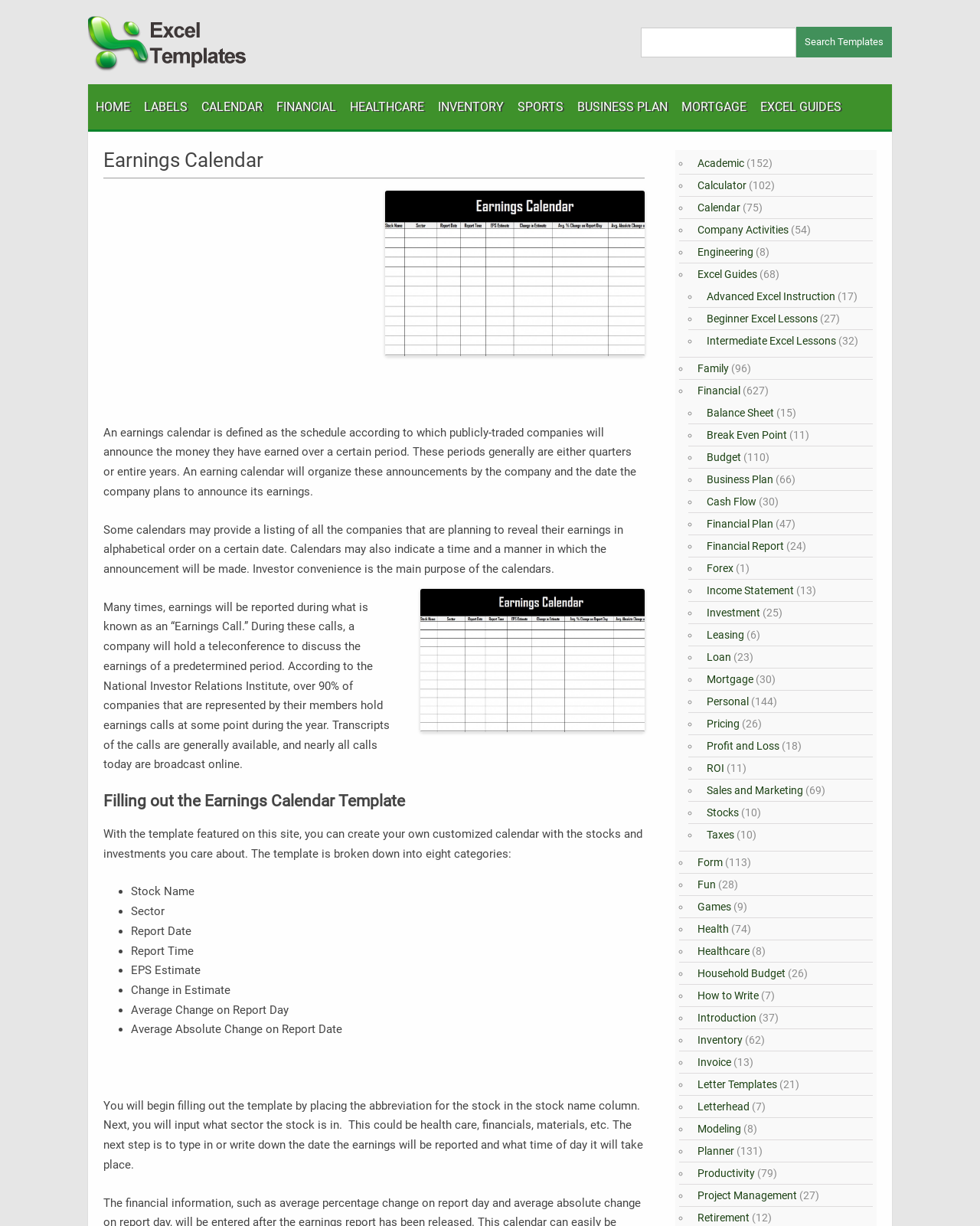Find the UI element described as: "Loan" and predict its bounding box coordinates. Ensure the coordinates are four float numbers between 0 and 1, [left, top, right, bottom].

[0.717, 0.531, 0.746, 0.541]